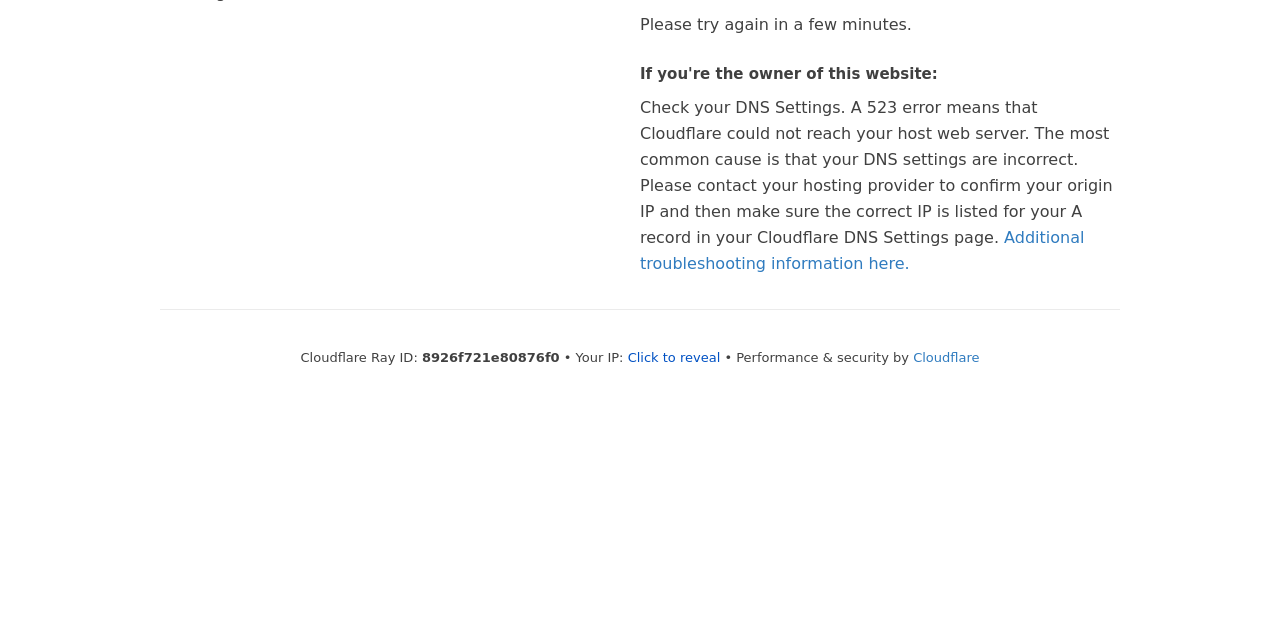Determine the bounding box coordinates of the UI element described by: "Click to reveal".

[0.49, 0.546, 0.563, 0.57]